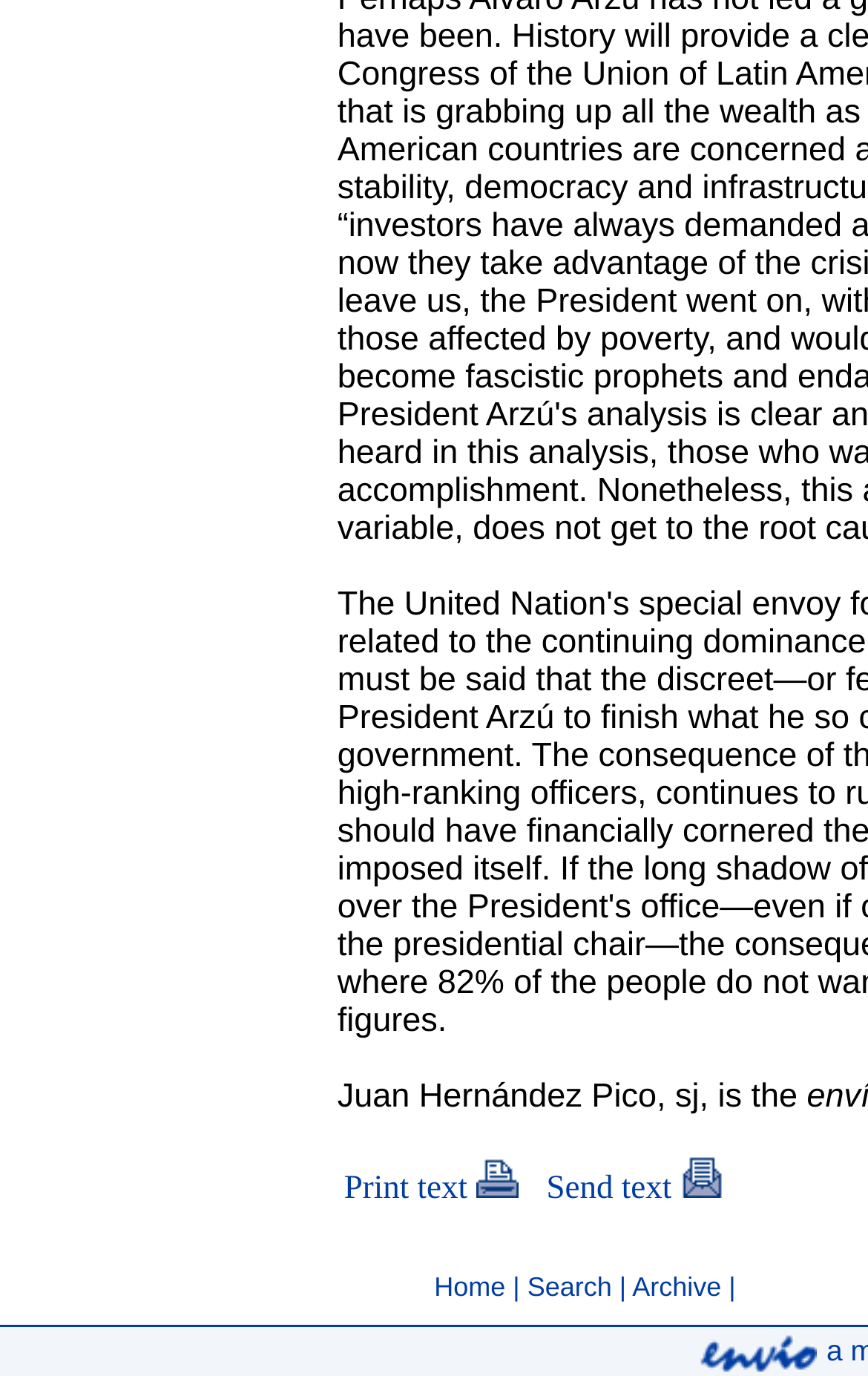Find the UI element described as: "Print text" and predict its bounding box coordinates. Ensure the coordinates are four float numbers between 0 and 1, [left, top, right, bottom].

[0.396, 0.851, 0.538, 0.877]